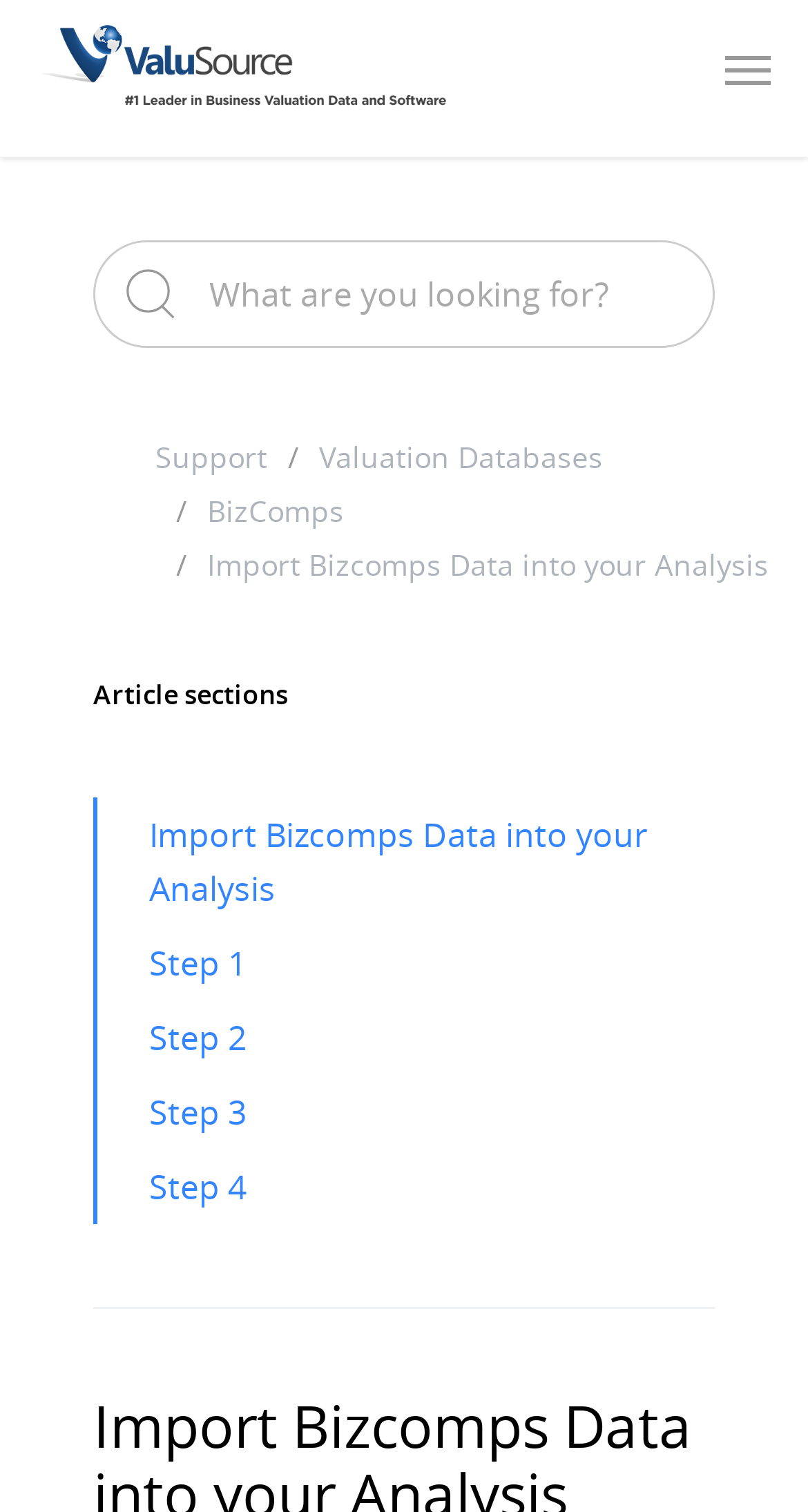Please locate the bounding box coordinates for the element that should be clicked to achieve the following instruction: "Go to Valuation Databases". Ensure the coordinates are given as four float numbers between 0 and 1, i.e., [left, top, right, bottom].

[0.395, 0.285, 0.746, 0.321]